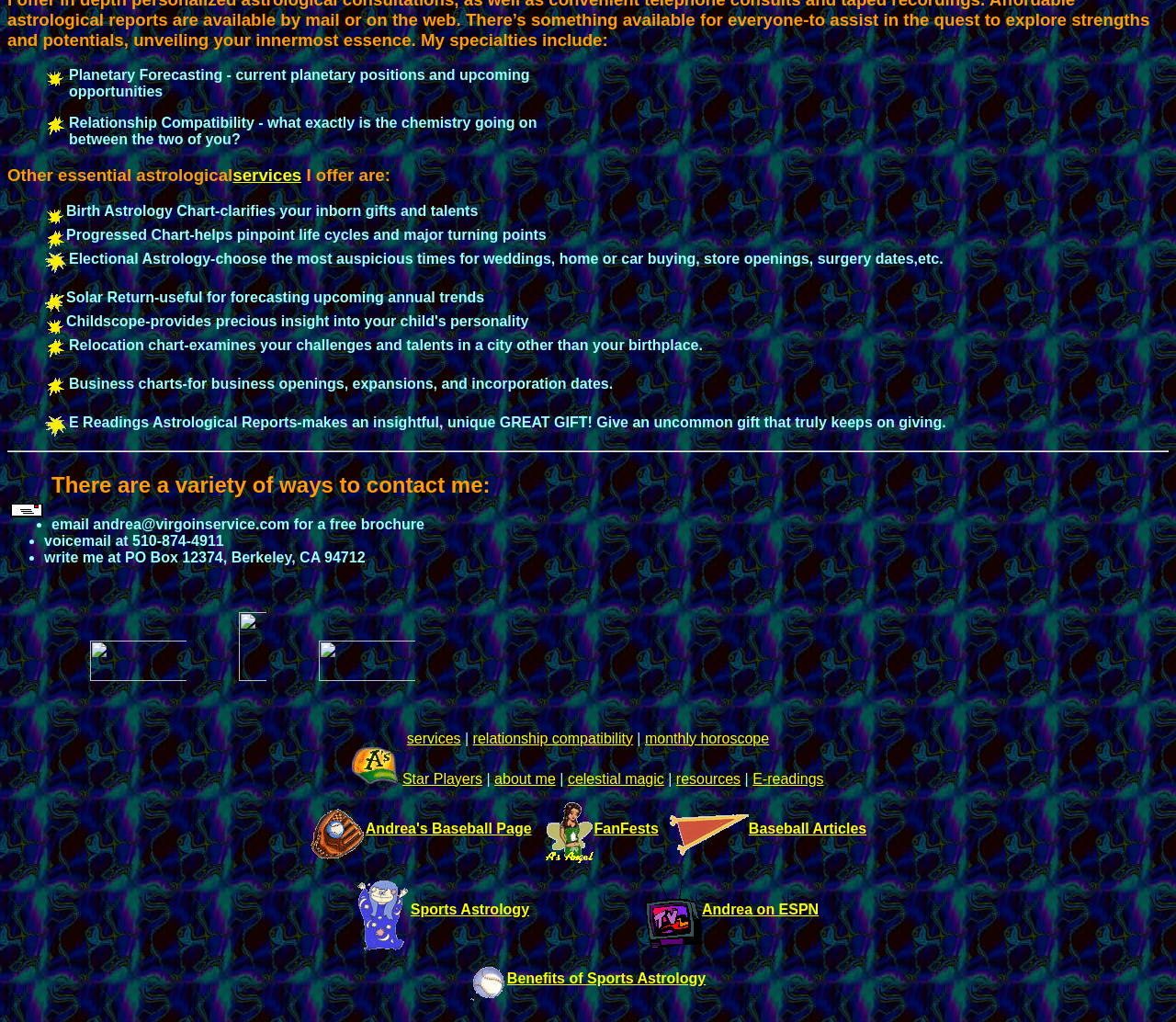Please find the bounding box for the UI component described as follows: "Andrea on ESPN".

[0.597, 0.882, 0.696, 0.898]